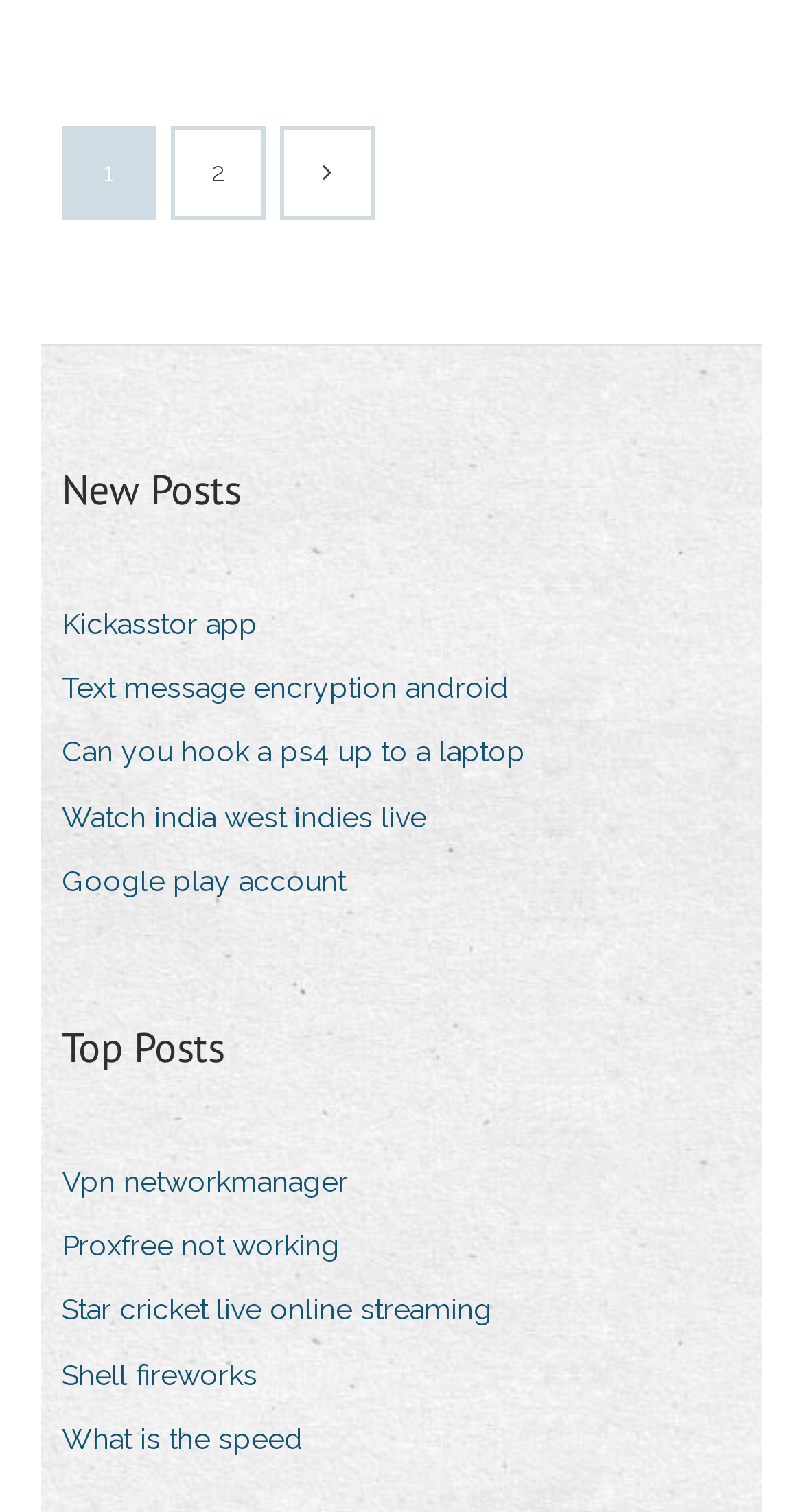How many complementary sections are on the webpage?
Ensure your answer is thorough and detailed.

I analyzed the webpage structure and found that there are two complementary sections, which contain the 'New Posts' and 'Top Posts' headings, respectively. These sections are used to organize the links on the webpage.